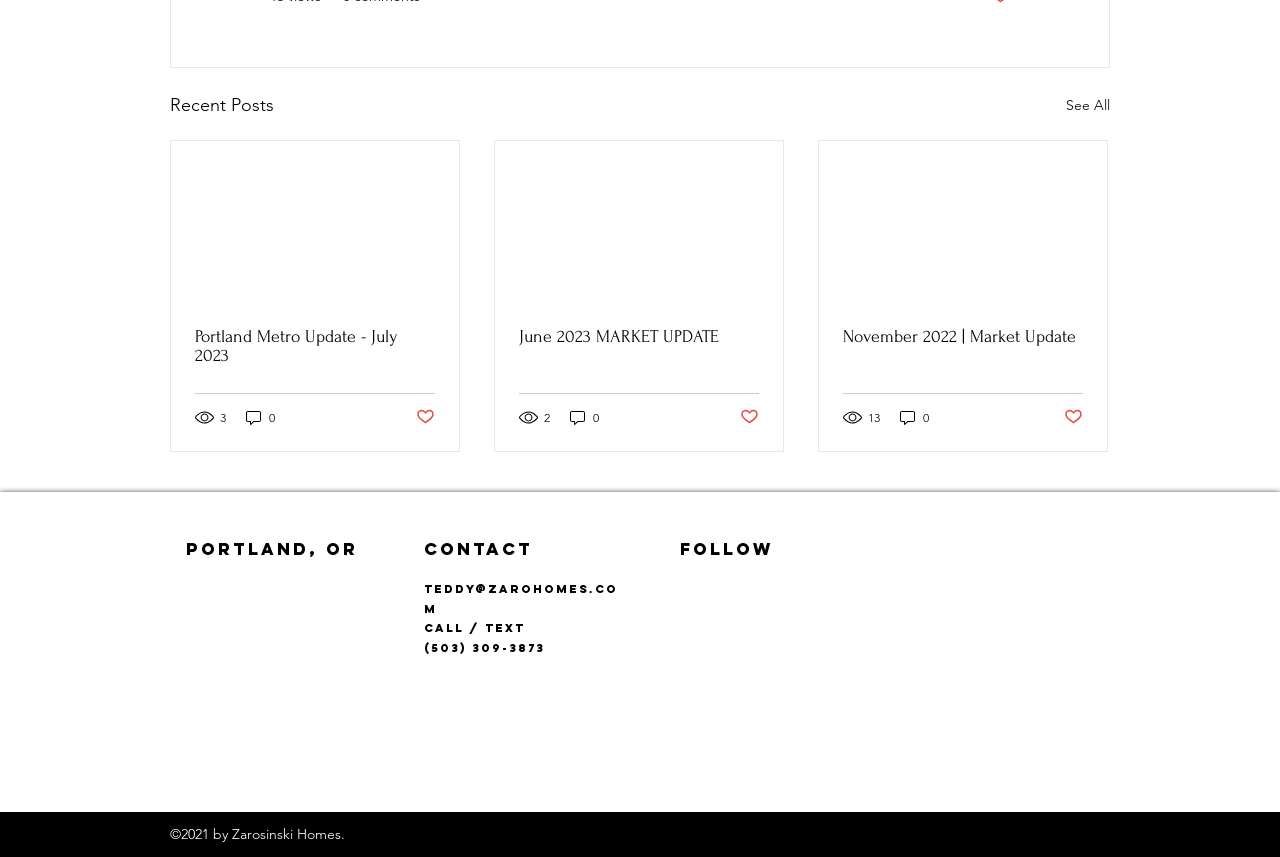What is the title of the first article?
Based on the screenshot, provide a one-word or short-phrase response.

Portland Metro Update - July 2023